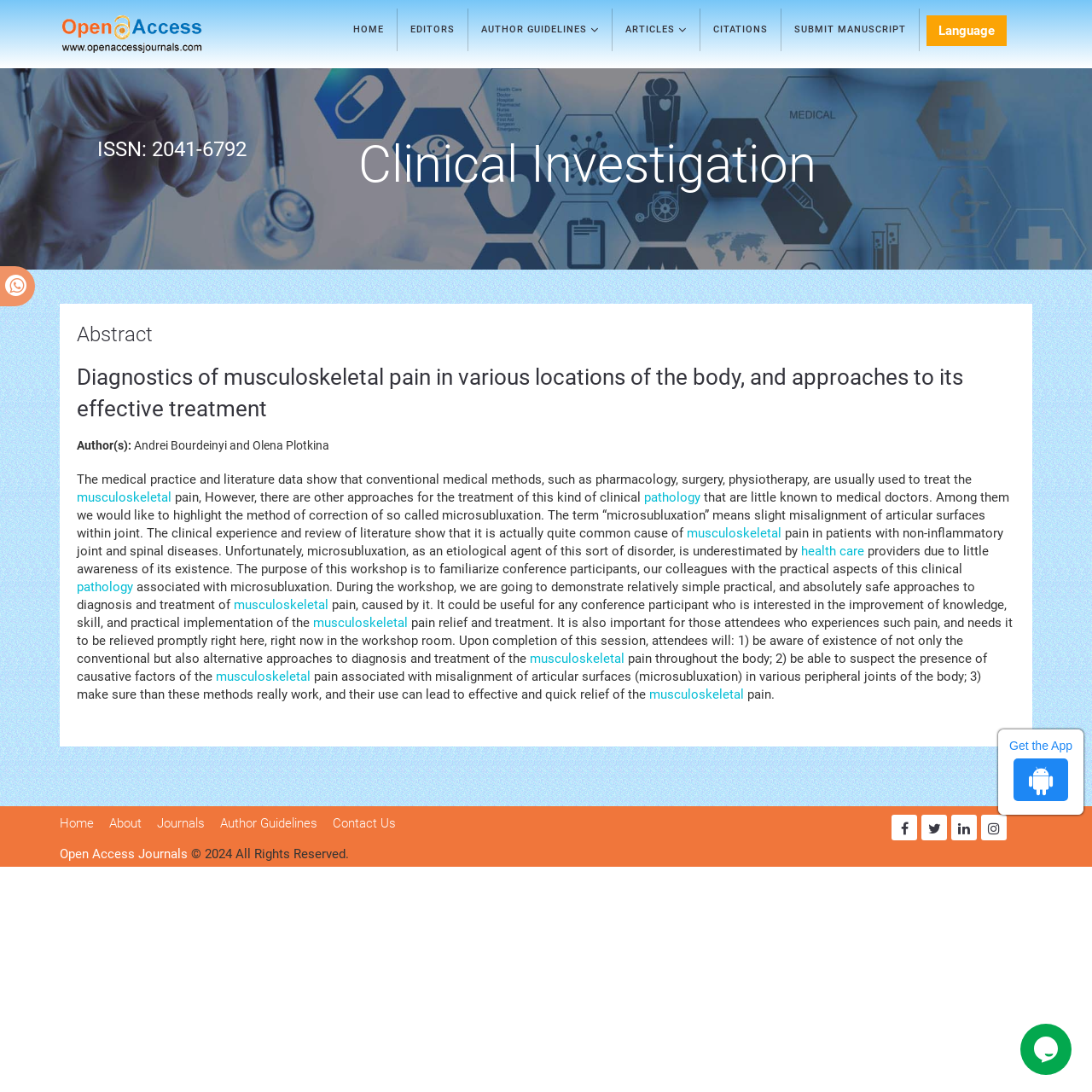What is the title of the article?
Based on the visual content, answer with a single word or a brief phrase.

Diagnostics of musculoskeletal pain